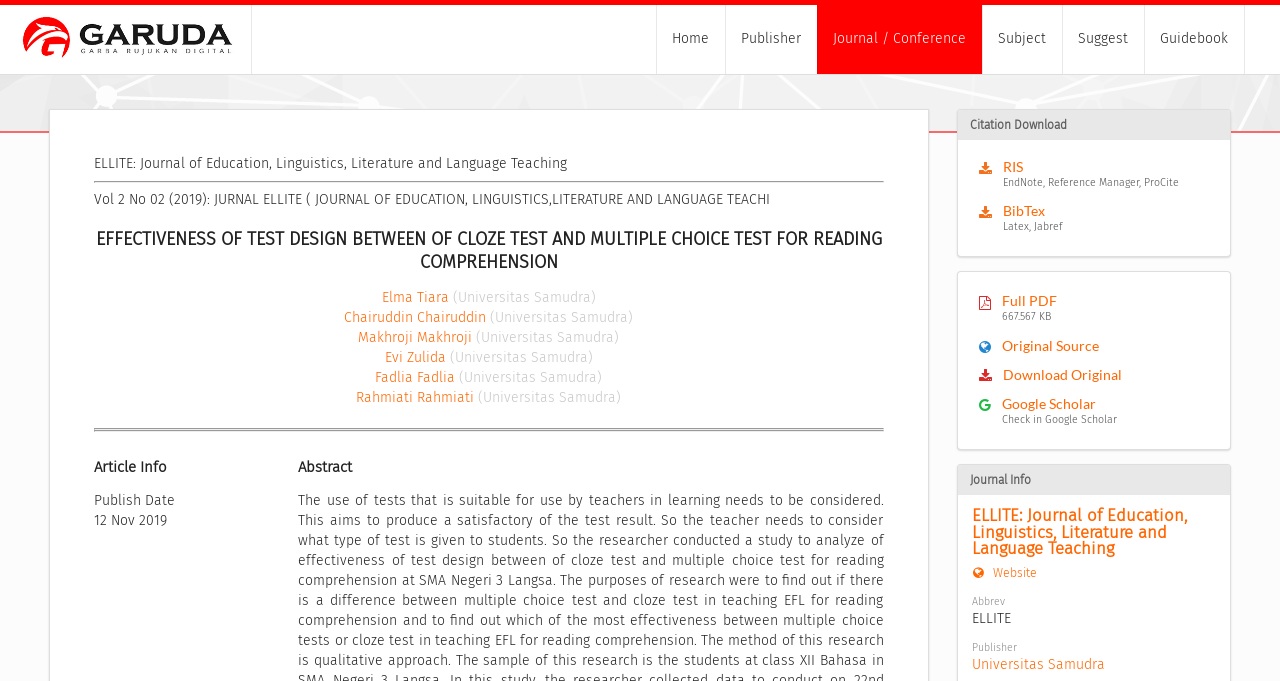Please find the bounding box coordinates of the element's region to be clicked to carry out this instruction: "Check the journal information".

[0.757, 0.694, 0.805, 0.715]